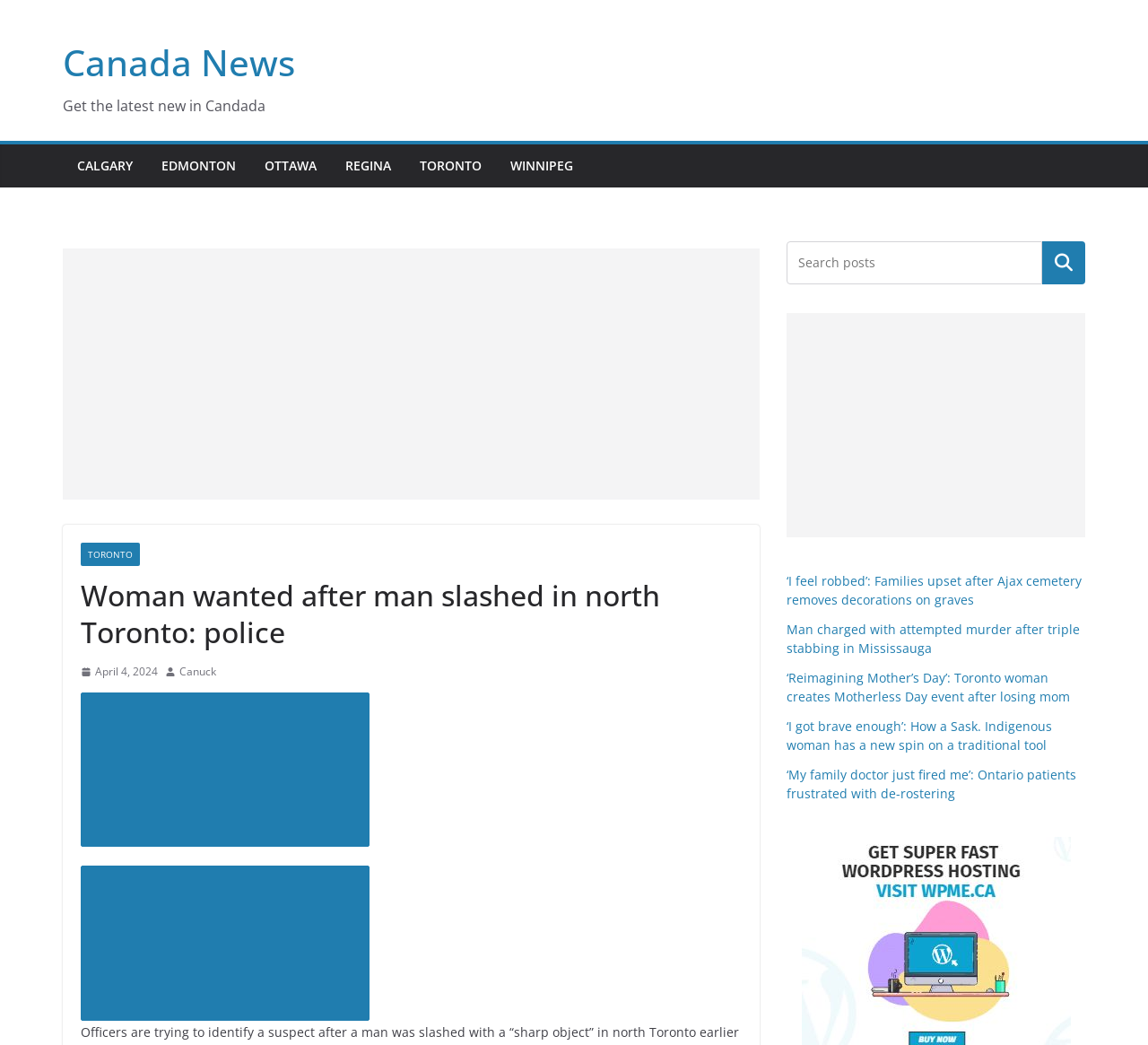Determine the bounding box coordinates of the clickable element necessary to fulfill the instruction: "Increase article font size". Provide the coordinates as four float numbers within the 0 to 1 range, i.e., [left, top, right, bottom].

[0.07, 0.829, 0.322, 0.977]